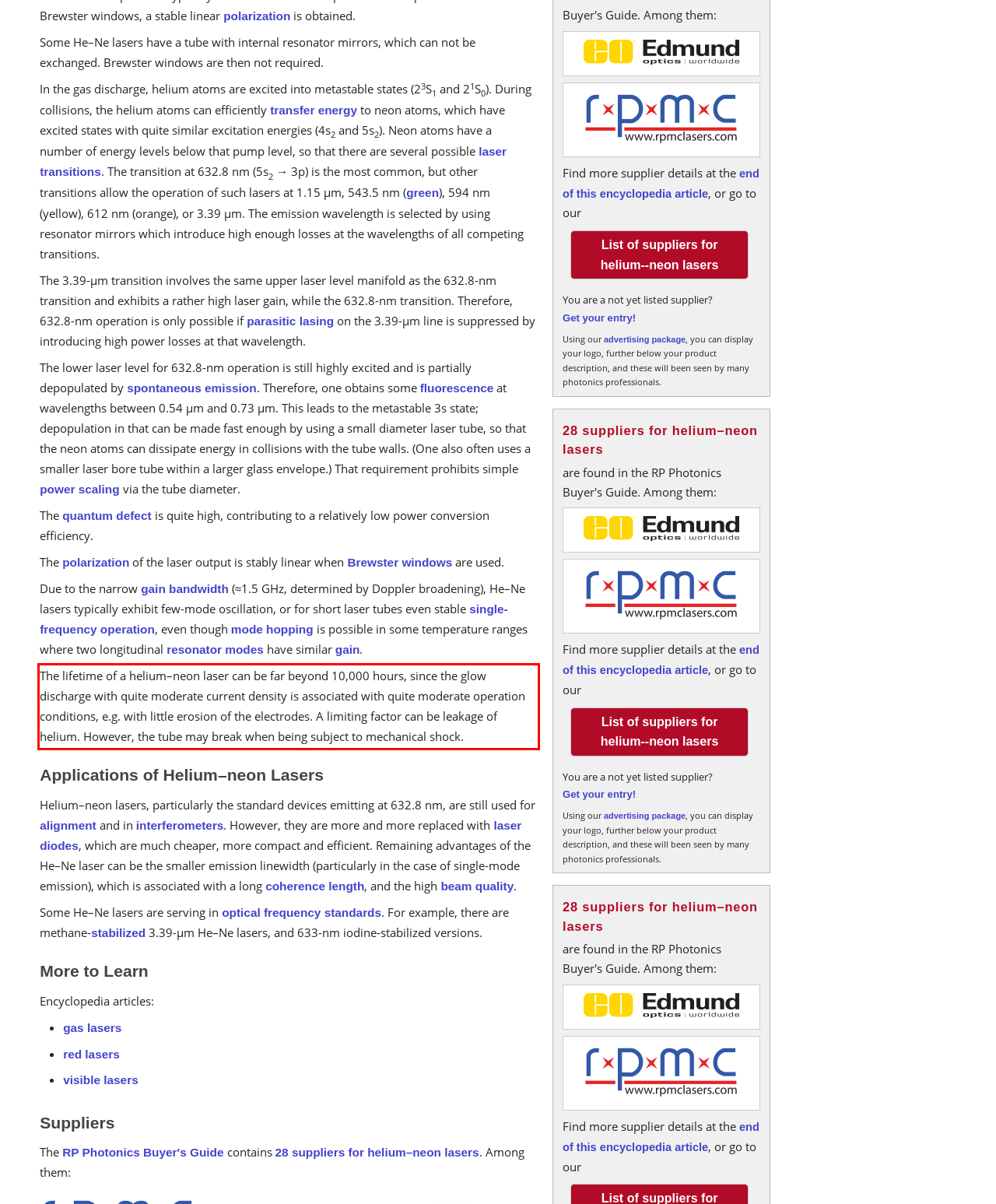With the given screenshot of a webpage, locate the red rectangle bounding box and extract the text content using OCR.

The lifetime of a helium–neon laser can be far beyond 10,000 hours, since the glow discharge with quite moderate current density is associated with quite moderate operation conditions, e.g. with little erosion of the electrodes. A limiting factor can be leakage of helium. However, the tube may break when being subject to mechanical shock.